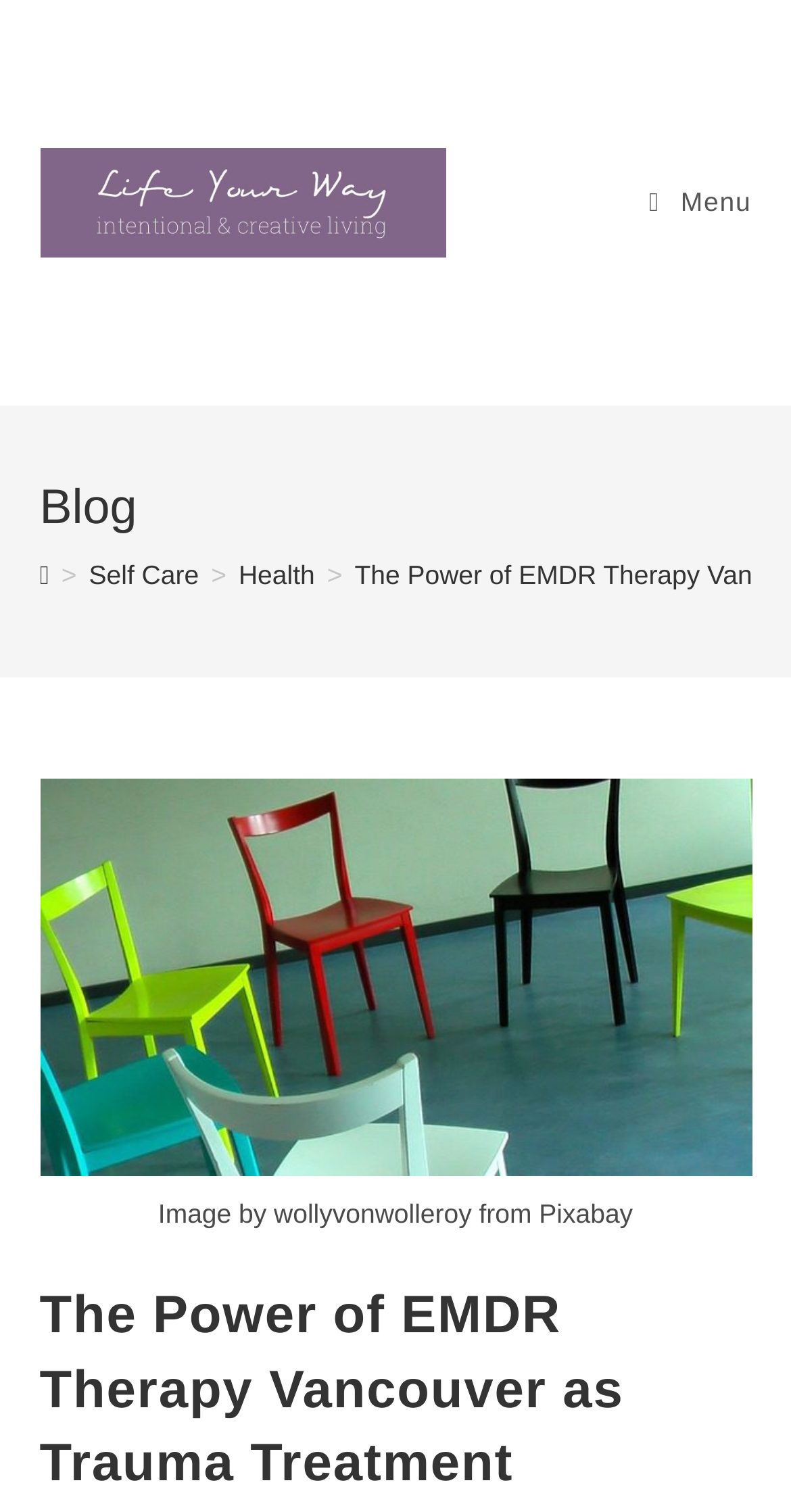Utilize the information from the image to answer the question in detail:
What is the name of the website?

I determined the name of the website by looking at the link element with the text 'Life Your Way' which is a child of the Root Element and has a bounding box coordinate of [0.05, 0.122, 0.563, 0.143]. This suggests that it is a prominent element on the page and likely represents the website's name.